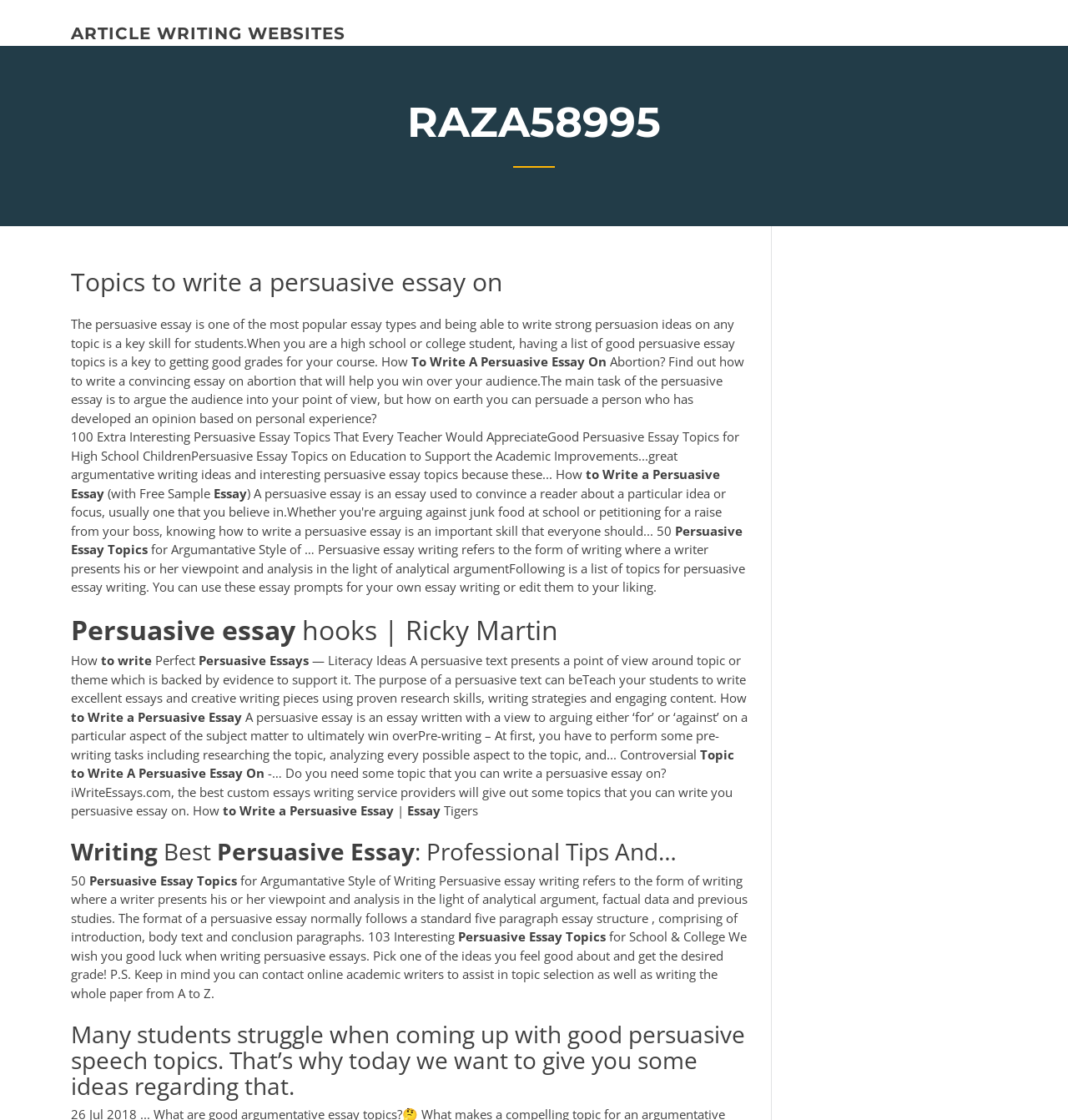Highlight the bounding box of the UI element that corresponds to this description: "article writing websites".

[0.066, 0.021, 0.323, 0.039]